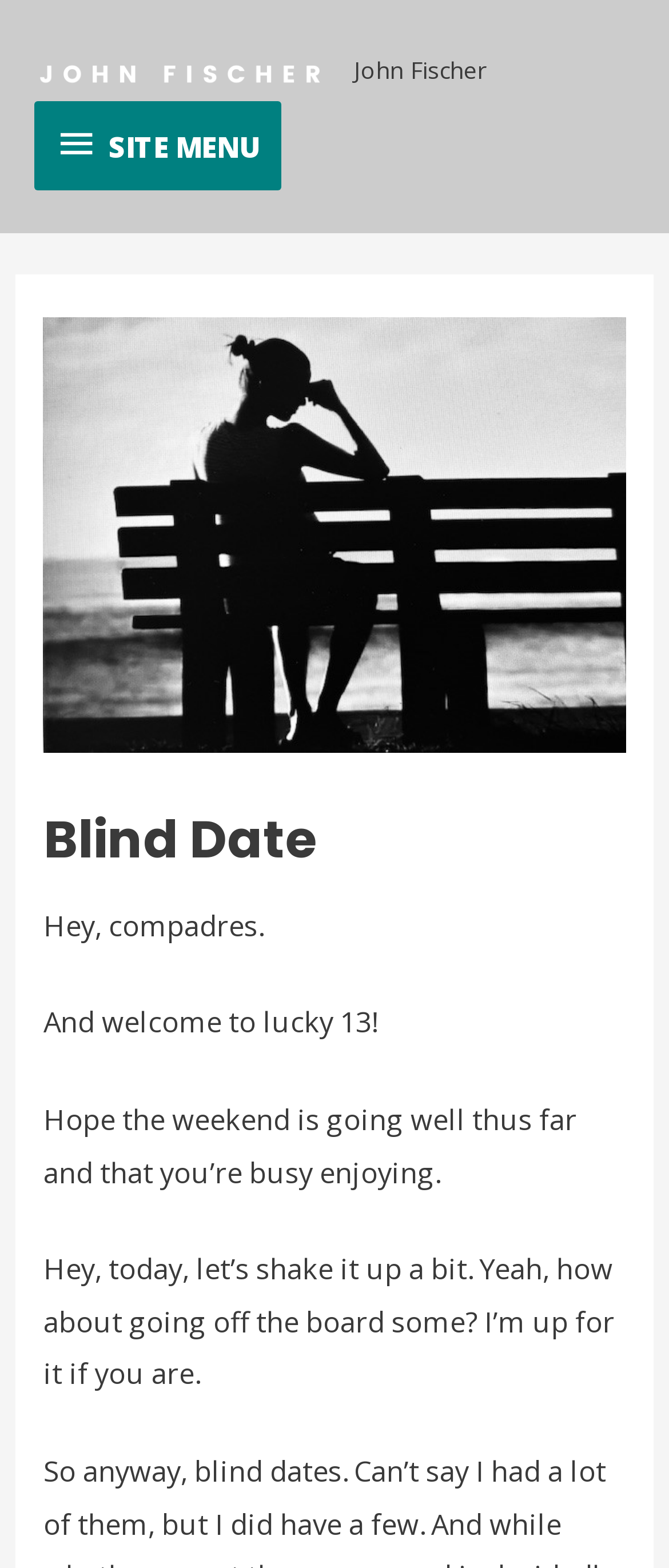What is the purpose of the site menu button?
Using the image as a reference, answer the question in detail.

The site menu button is labeled 'SITE MENU' and has an expanded property set to False, indicating that it is currently collapsed. The presence of this button suggests that it is intended to expand the menu when clicked, allowing the user to access additional content or features.